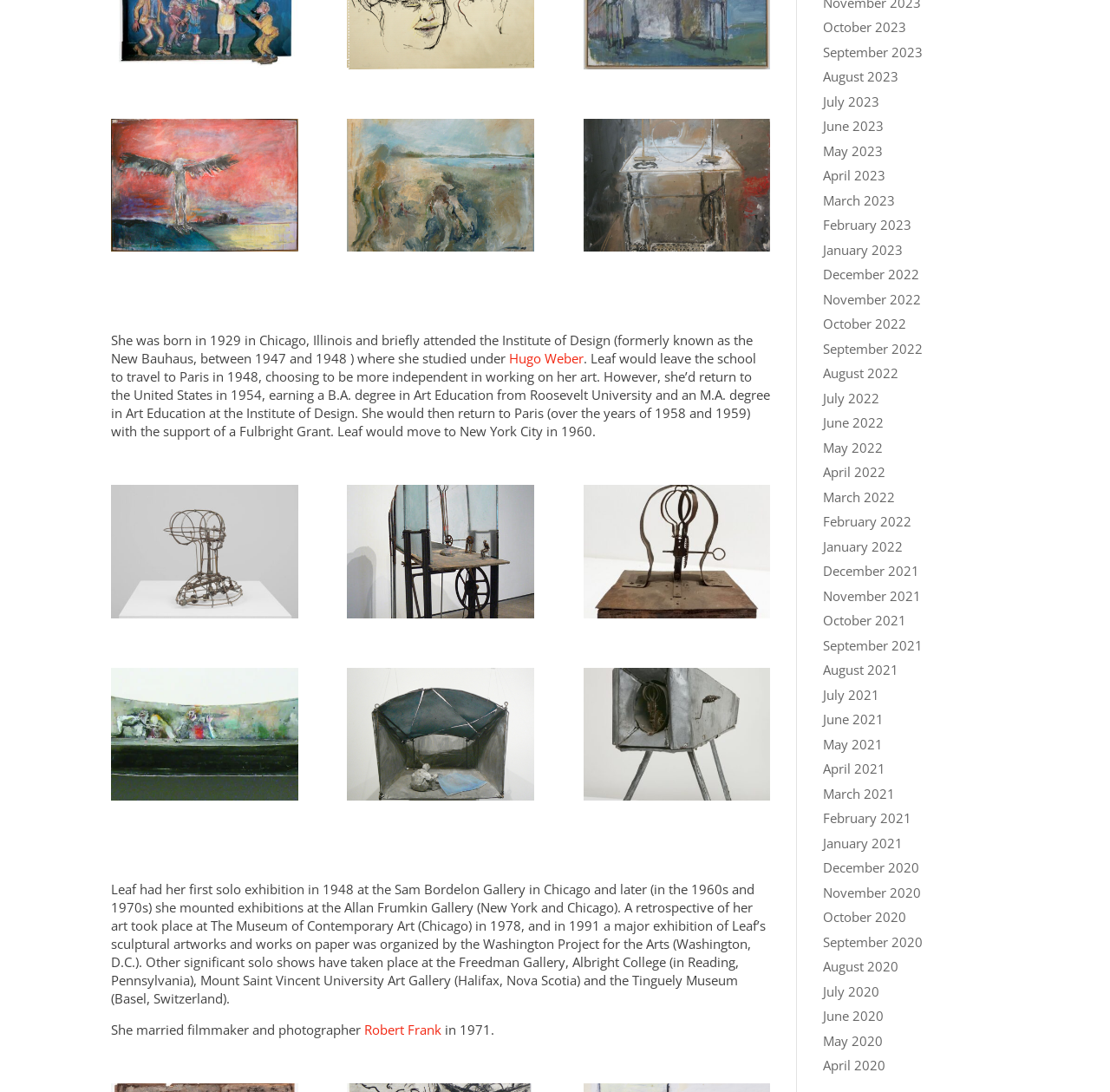Provide the bounding box coordinates for the UI element described in this sentence: "title="Move Camera, 2003"". The coordinates should be four float values between 0 and 1, i.e., [left, top, right, bottom].

[0.526, 0.611, 0.694, 0.733]